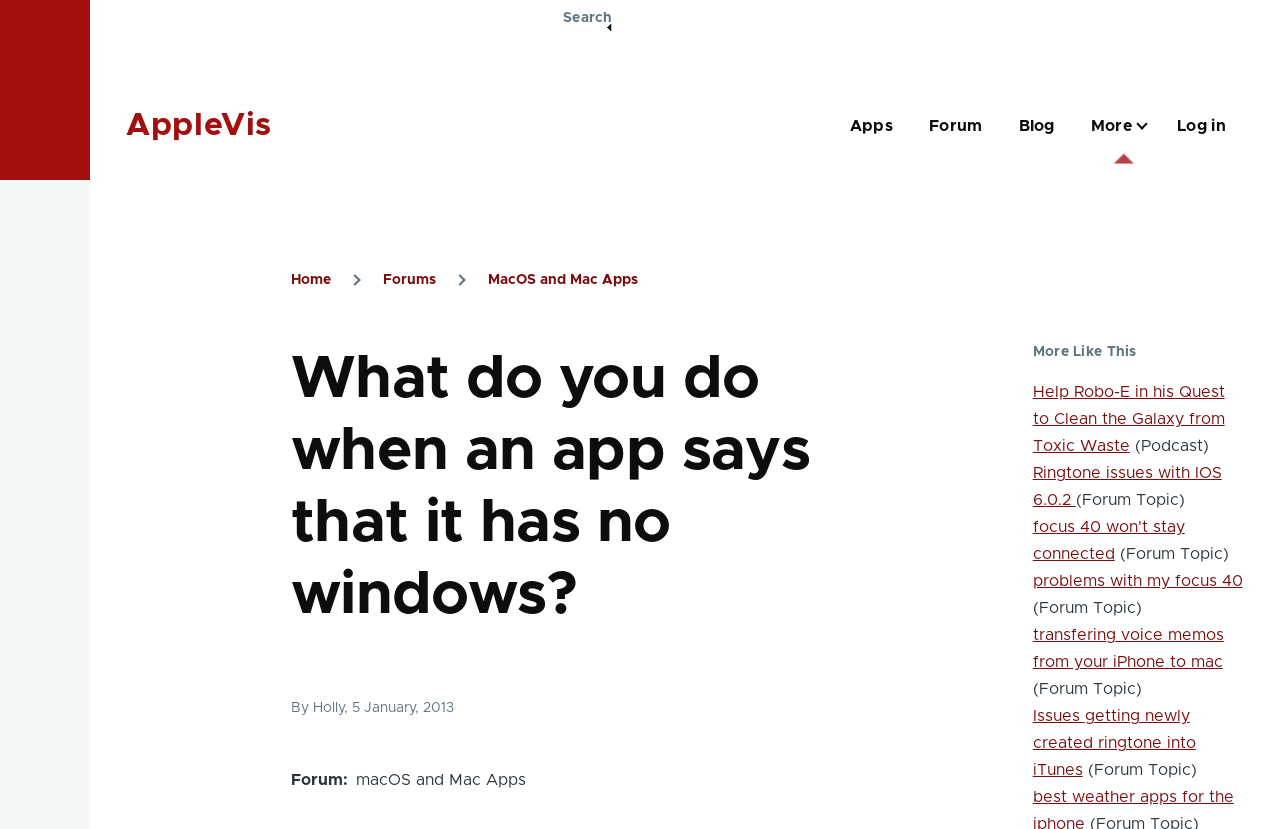Give the bounding box coordinates for the element described by: "Ringtone issues with IOS 6.0.2".

[0.807, 0.561, 0.954, 0.613]